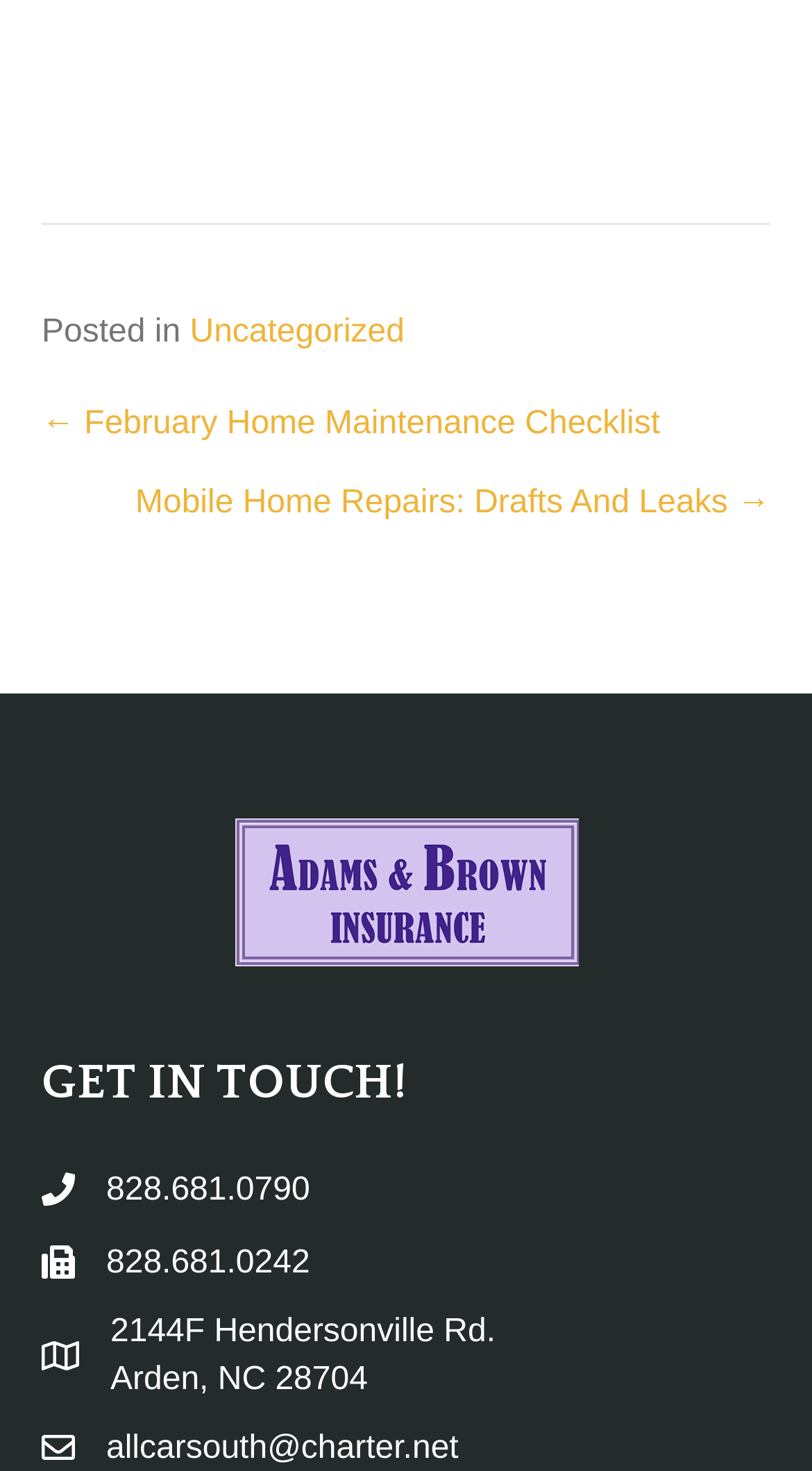Give a one-word or short phrase answer to this question: 
What is the phone number?

828.681.0790